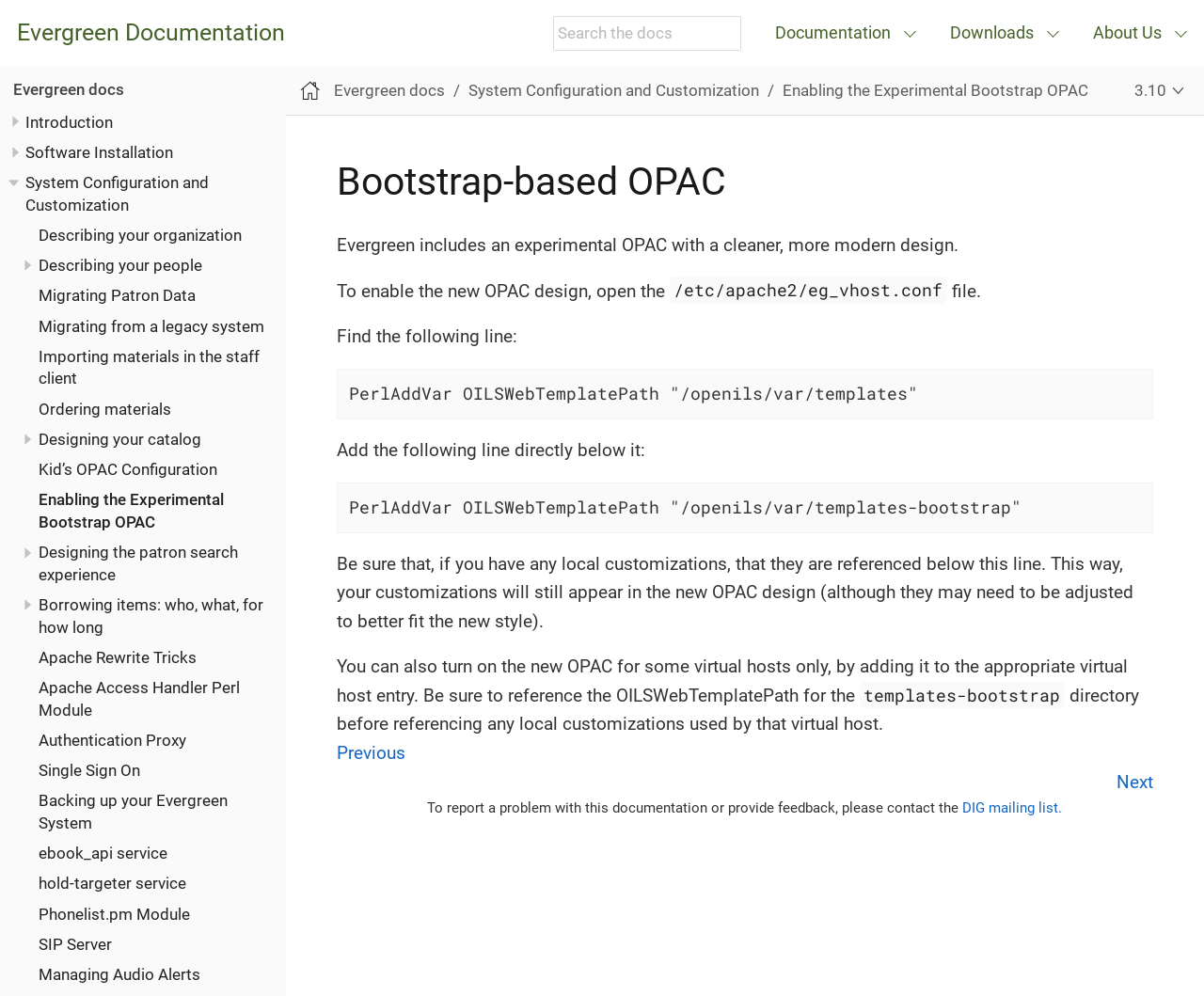From the webpage screenshot, identify the region described by Managing Audio Alerts. Provide the bounding box coordinates as (top-left x, top-left y, bottom-right x, bottom-right y), with each value being a floating point number between 0 and 1.

[0.032, 0.969, 0.166, 0.988]